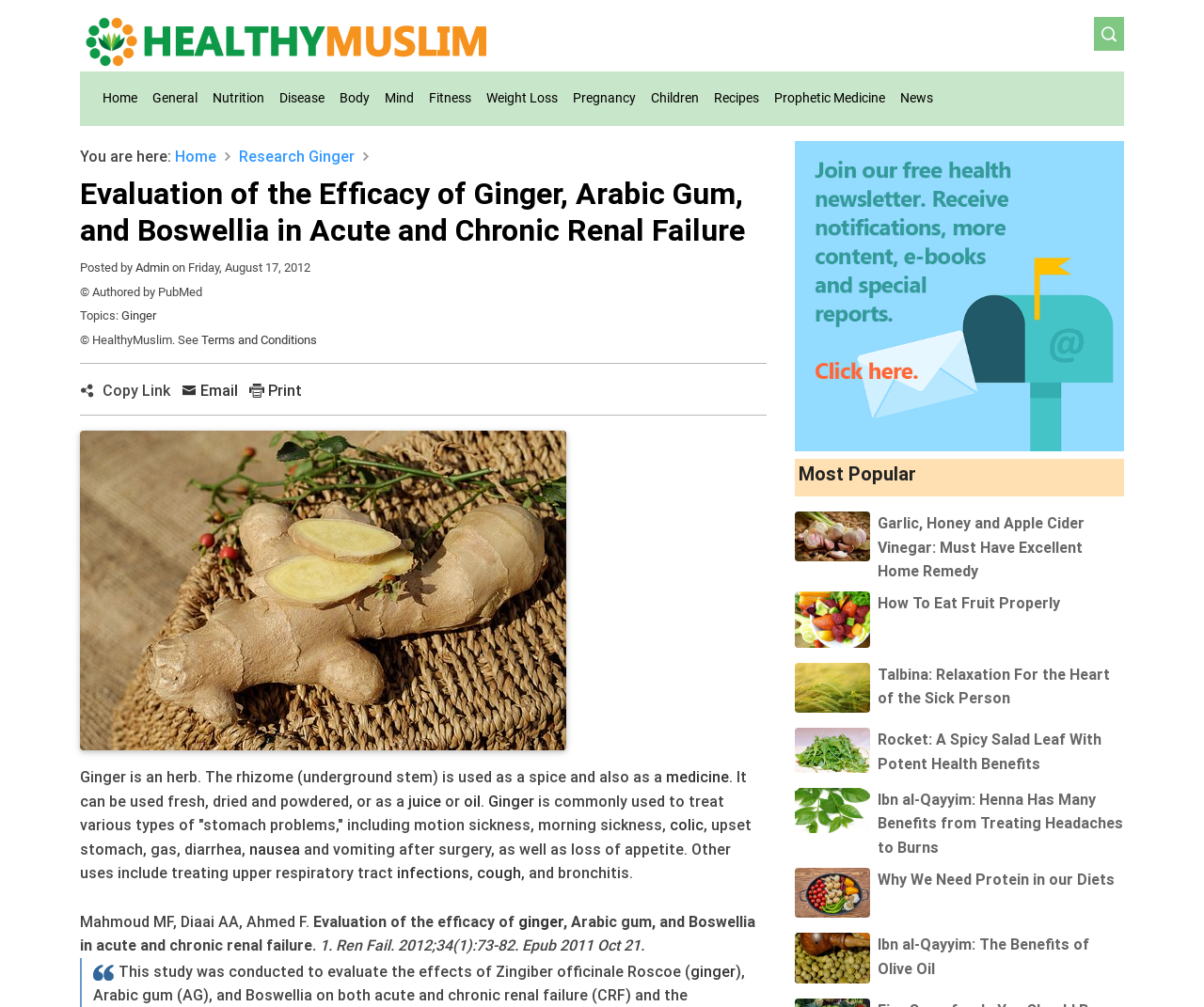Identify the coordinates of the bounding box for the element that must be clicked to accomplish the instruction: "Click the 'Home' link".

[0.079, 0.078, 0.12, 0.117]